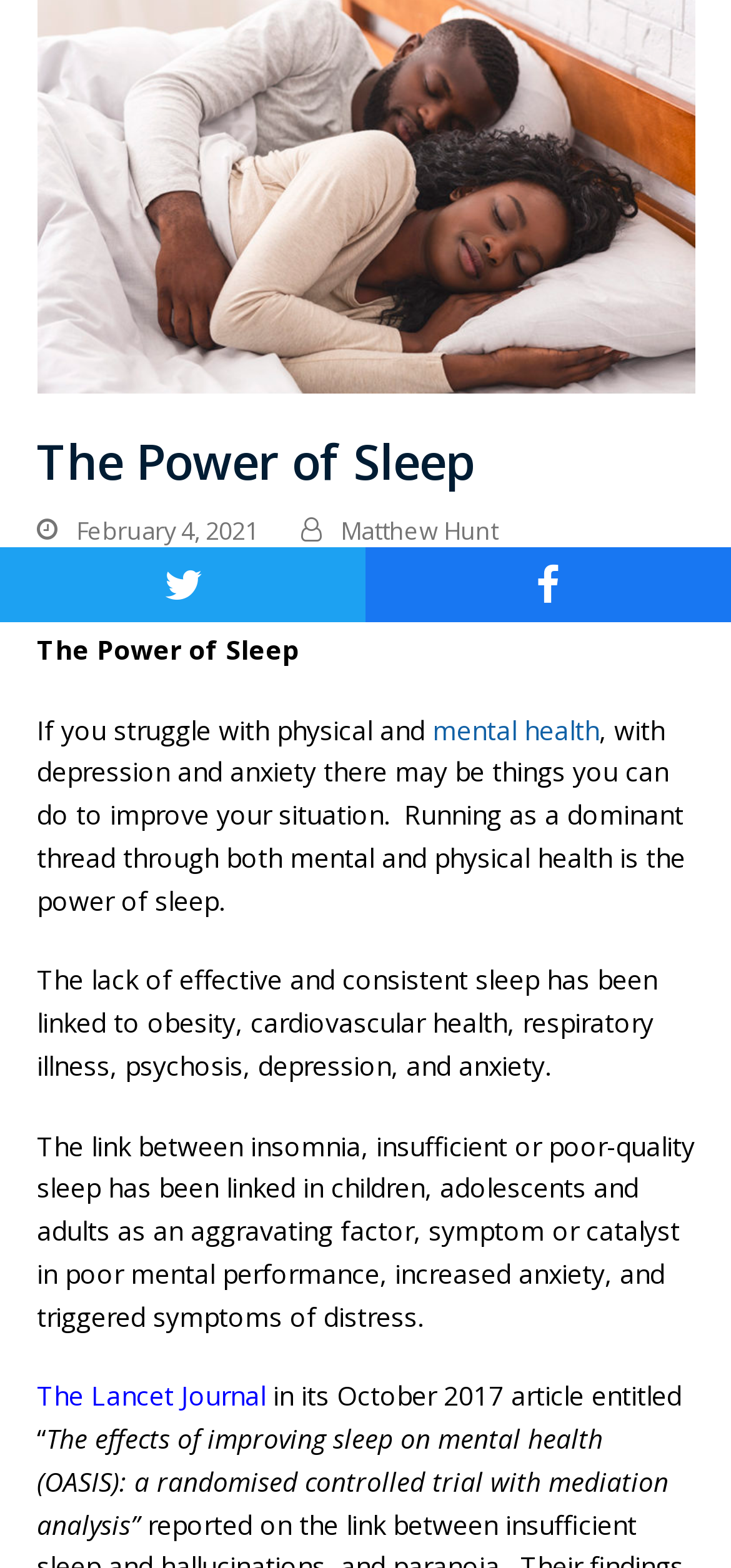Refer to the element description mental health and identify the corresponding bounding box in the screenshot. Format the coordinates as (top-left x, top-left y, bottom-right x, bottom-right y) with values in the range of 0 to 1.

[0.591, 0.454, 0.819, 0.477]